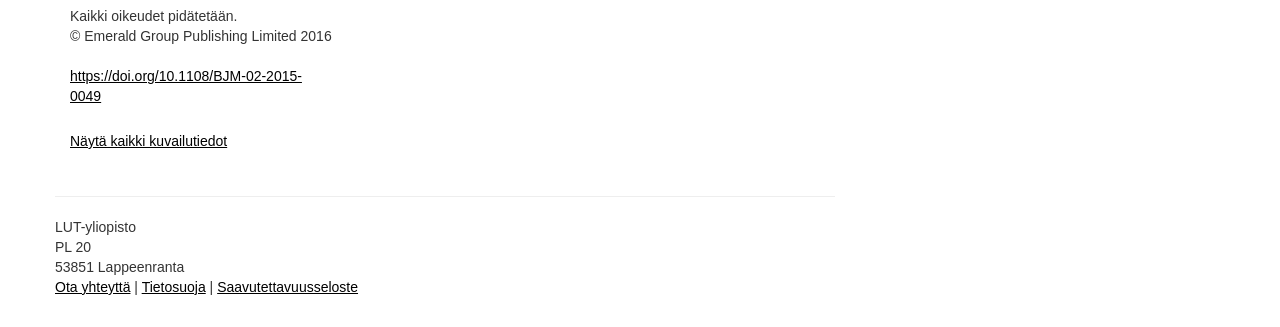Locate the bounding box of the UI element based on this description: "https://doi.org/10.1108/BJM-02-2015-0049". Provide four float numbers between 0 and 1 as [left, top, right, bottom].

[0.055, 0.207, 0.236, 0.317]